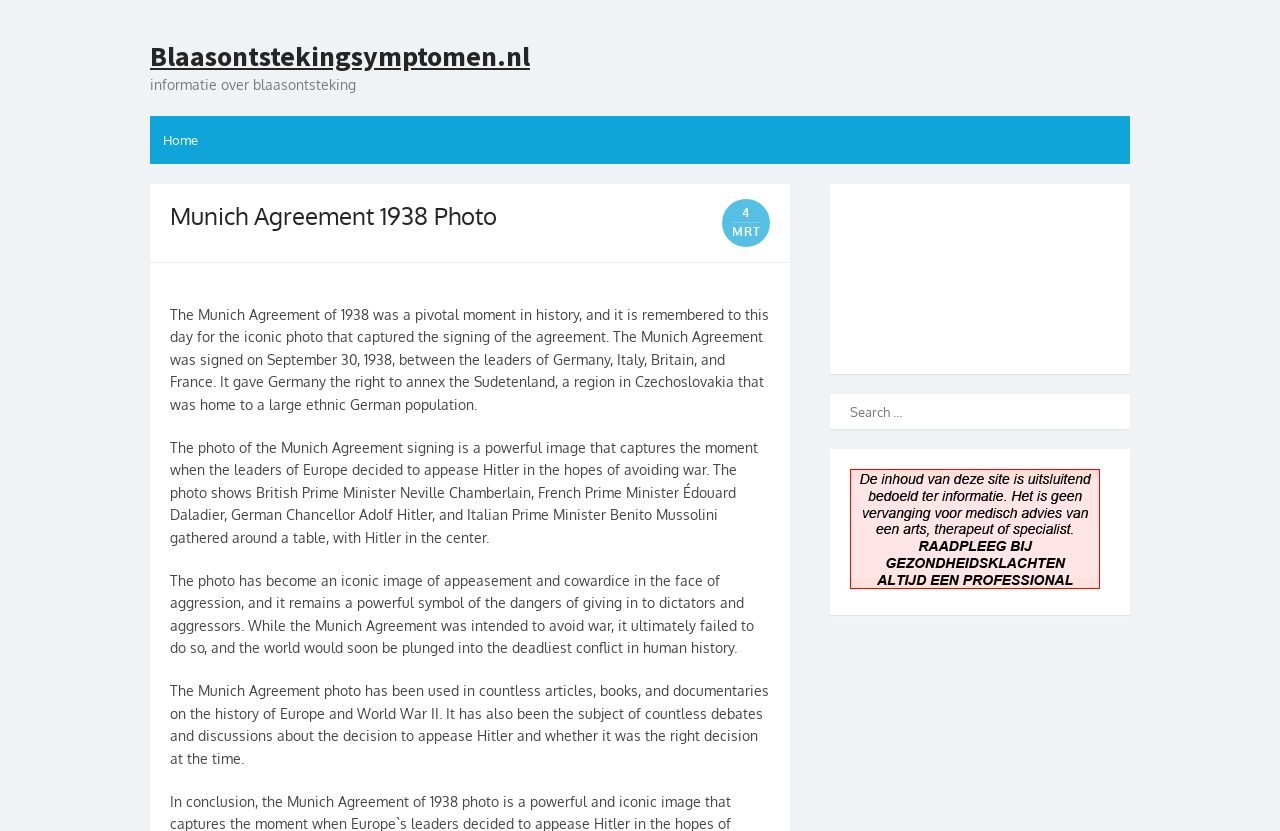What was the Munich Agreement signed on?
Based on the visual content, answer with a single word or a brief phrase.

September 30, 1938